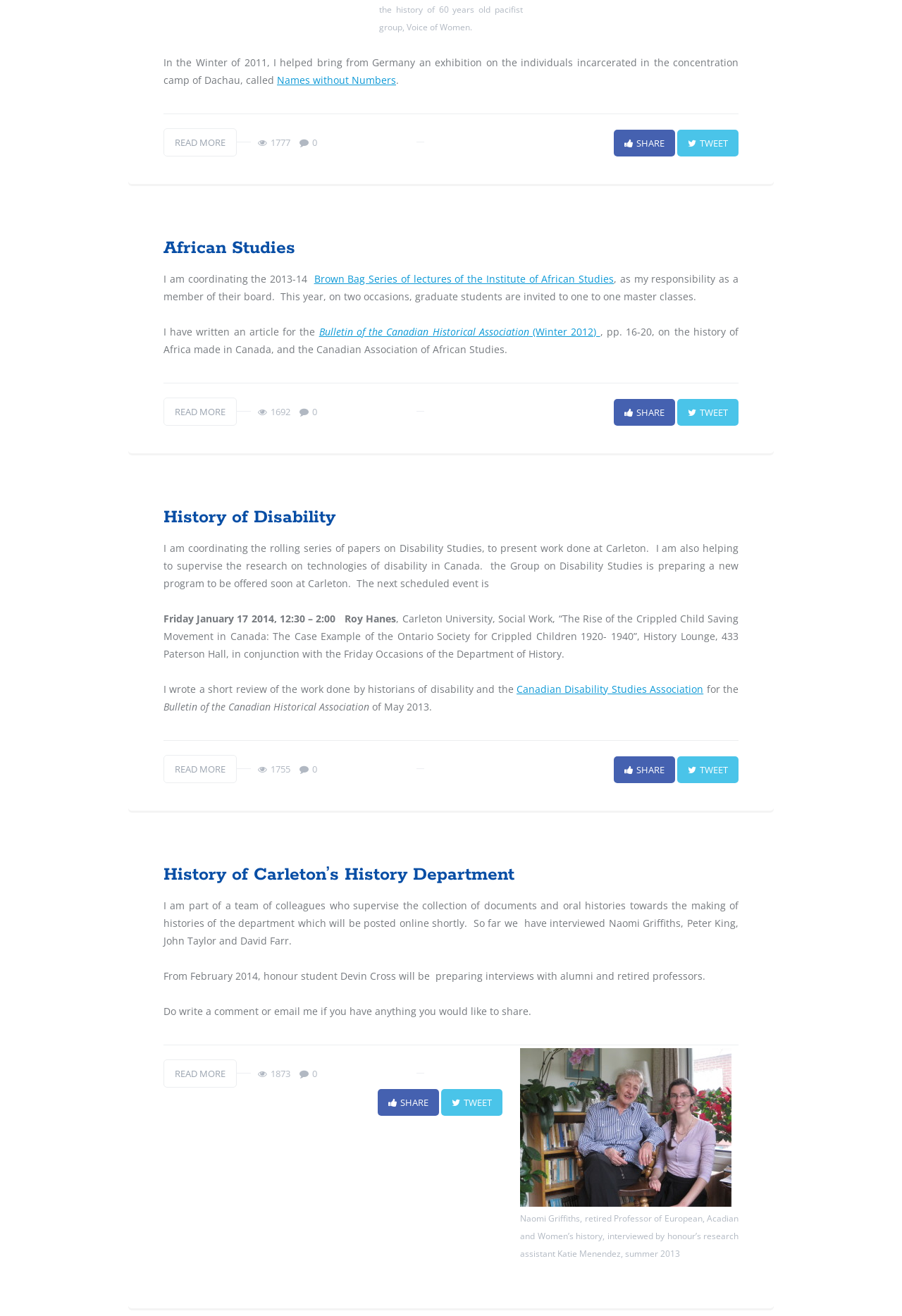Who is being interviewed by honour's research assistant Katie Menendez?
Look at the image and respond to the question as thoroughly as possible.

I found the text 'Naomi Griffiths, retired Professor of European, Acadian and Women's history, interviewed by honour's research assistant Katie Menendez, summer 2013' inside the article element with ID 35. This suggests that Naomi Griffiths is being interviewed by Katie Menendez.